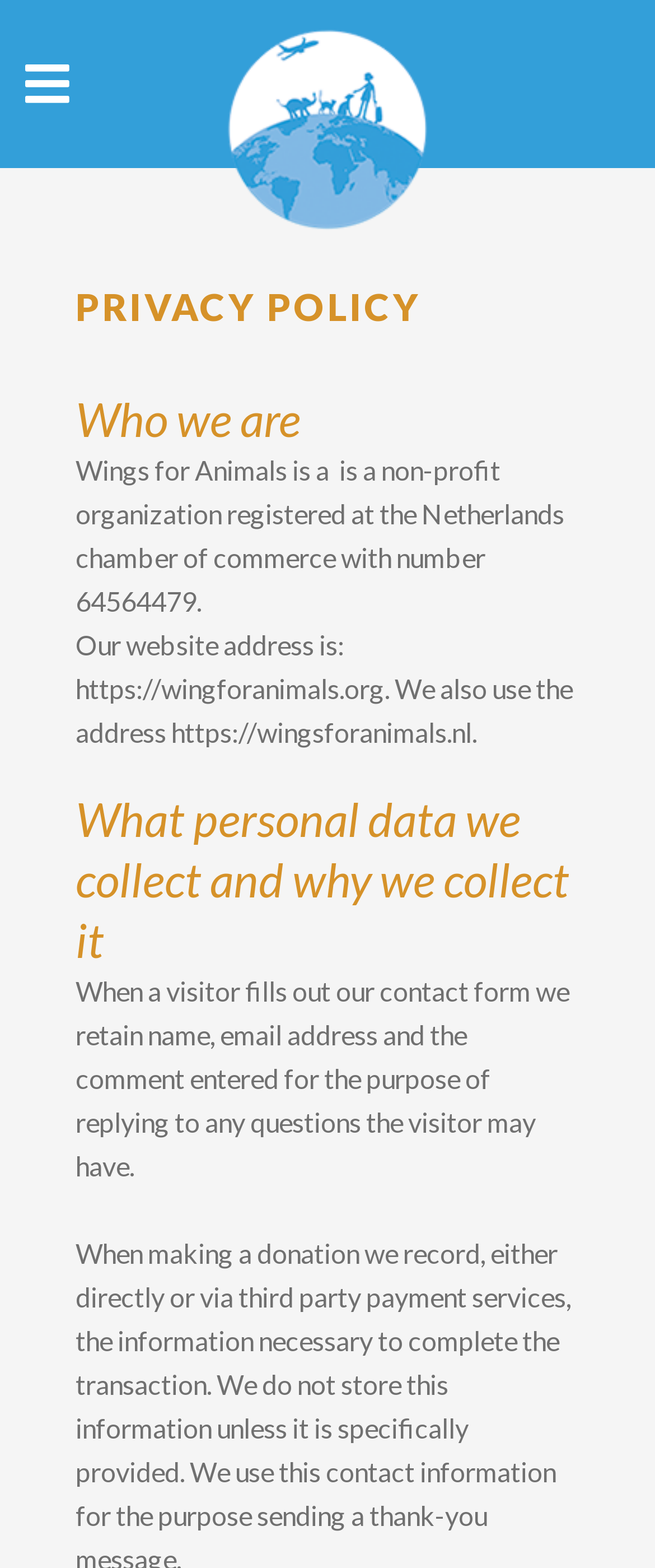Please provide a brief answer to the question using only one word or phrase: 
What is the purpose of the contact form on the website?

To reply to visitor questions